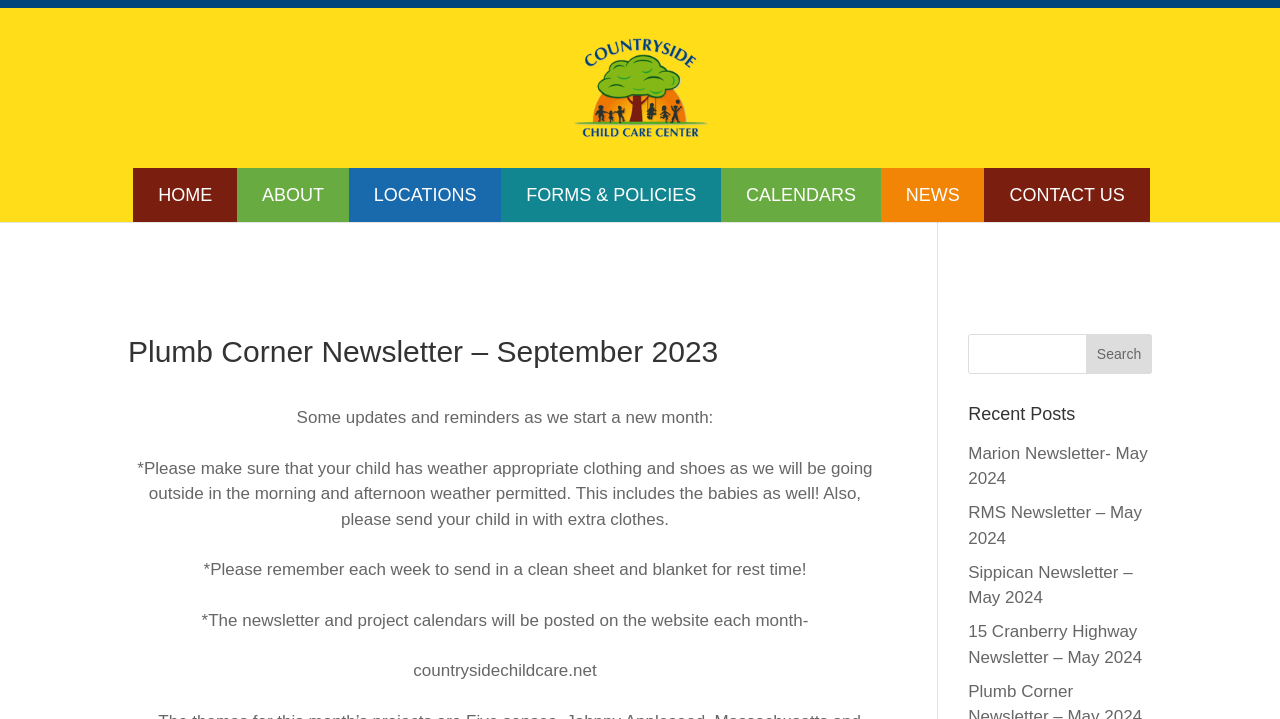Locate the bounding box of the UI element described by: "Sippican Newsletter – May 2024" in the given webpage screenshot.

[0.756, 0.782, 0.885, 0.844]